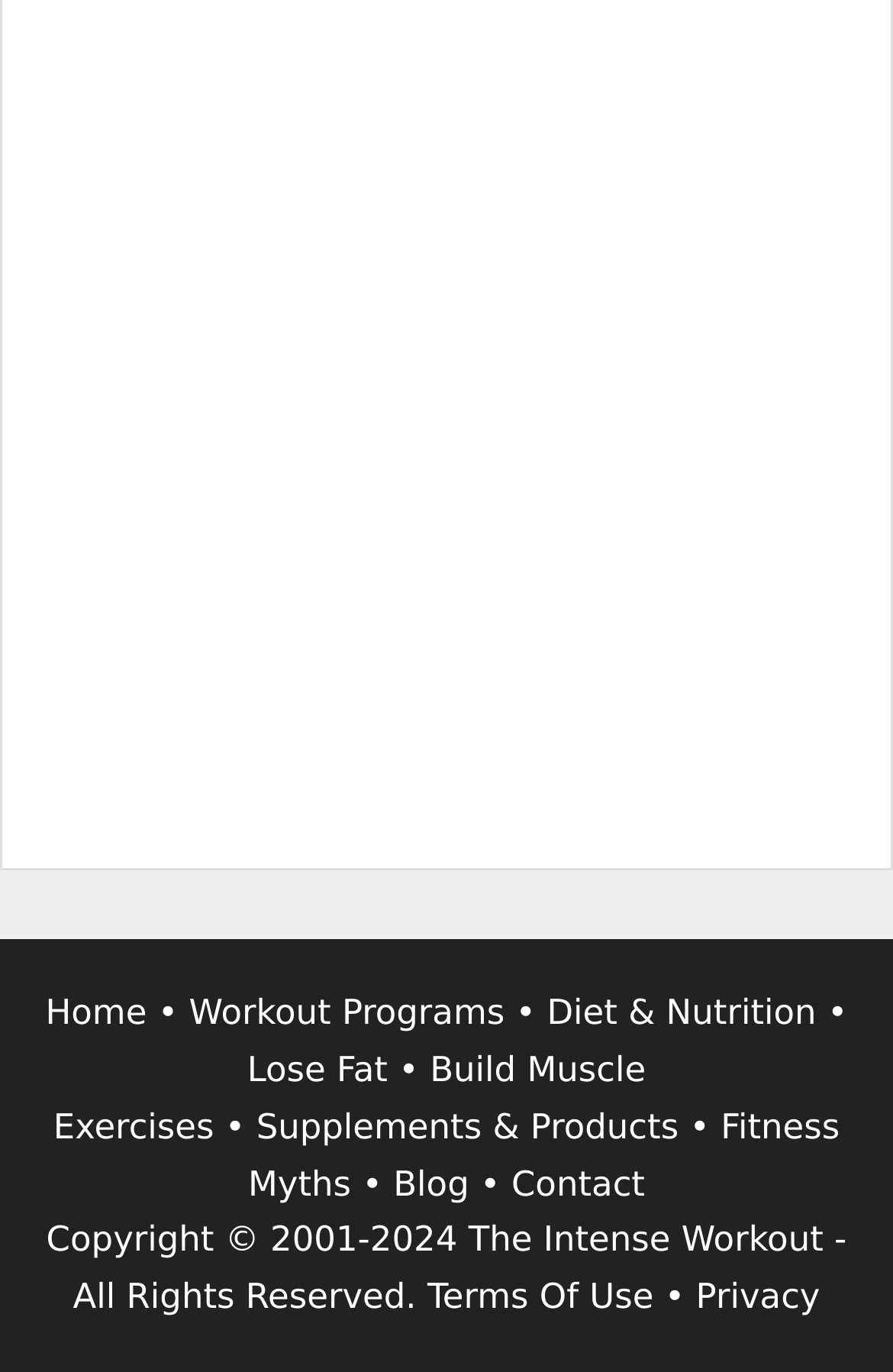Could you determine the bounding box coordinates of the clickable element to complete the instruction: "read about diet and nutrition"? Provide the coordinates as four float numbers between 0 and 1, i.e., [left, top, right, bottom].

[0.612, 0.723, 0.914, 0.753]